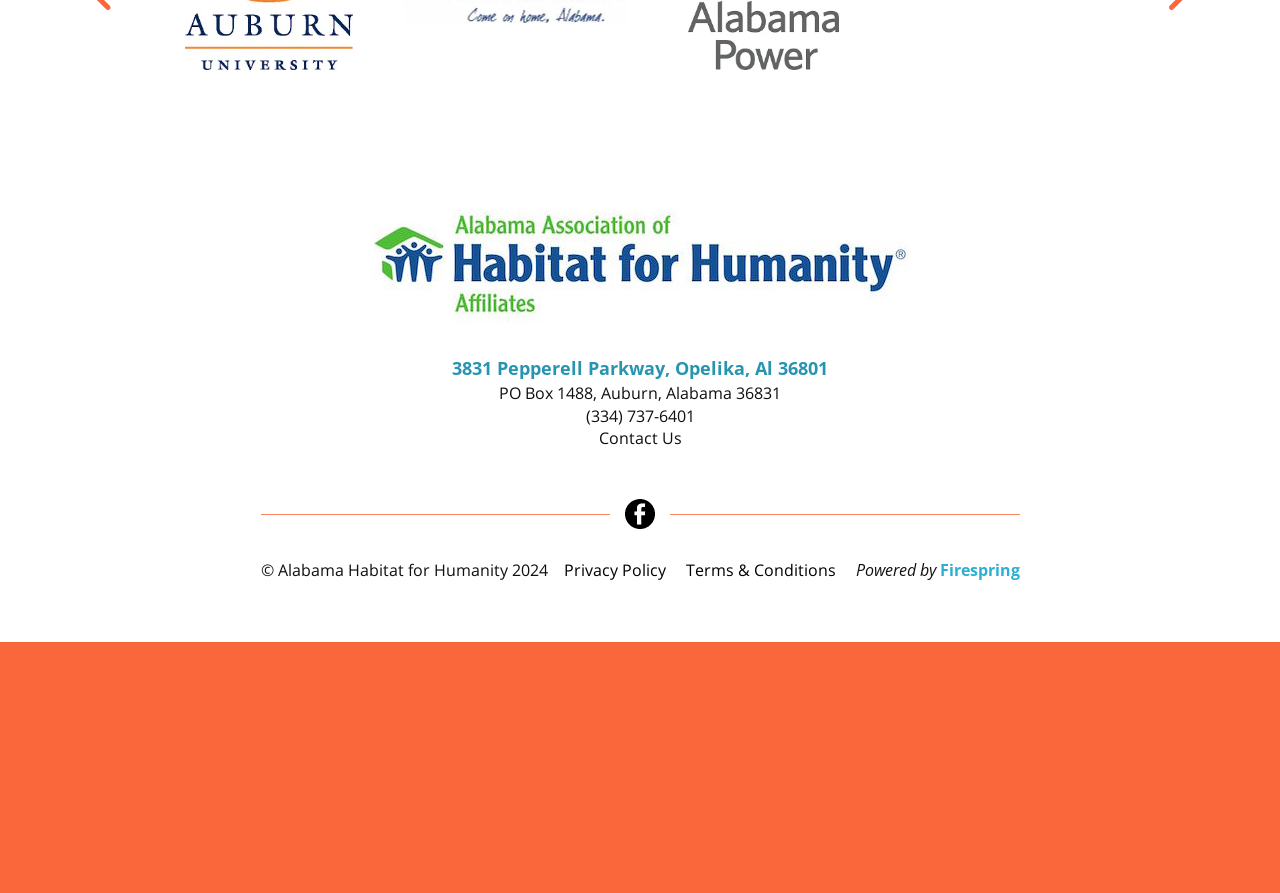Please identify the coordinates of the bounding box for the clickable region that will accomplish this instruction: "Visit Alabama Habitat for Humanity website".

[0.285, 0.56, 0.715, 0.584]